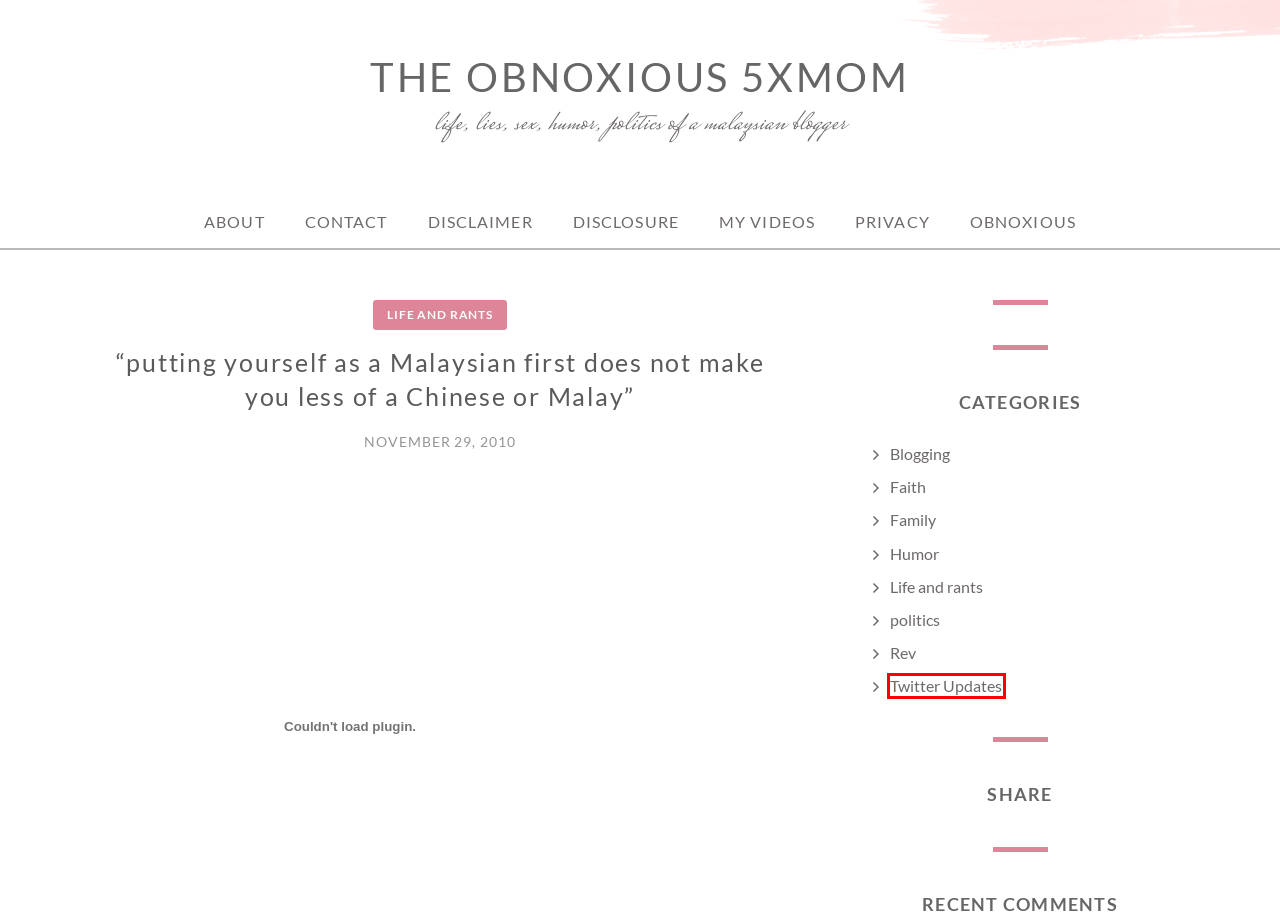You have been given a screenshot of a webpage with a red bounding box around a UI element. Select the most appropriate webpage description for the new webpage that appears after clicking the element within the red bounding box. The choices are:
A. Blogging – The Obnoxious 5xmom
B. Contact – The Obnoxious 5xmom
C. Privacy – The Obnoxious 5xmom
D. Life and rants – The Obnoxious 5xmom
E. Twitter Updates – The Obnoxious 5xmom
F. Obnoxious – The Obnoxious 5xmom
G. Disclosure – The Obnoxious 5xmom
H. My Videos – The Obnoxious 5xmom

E